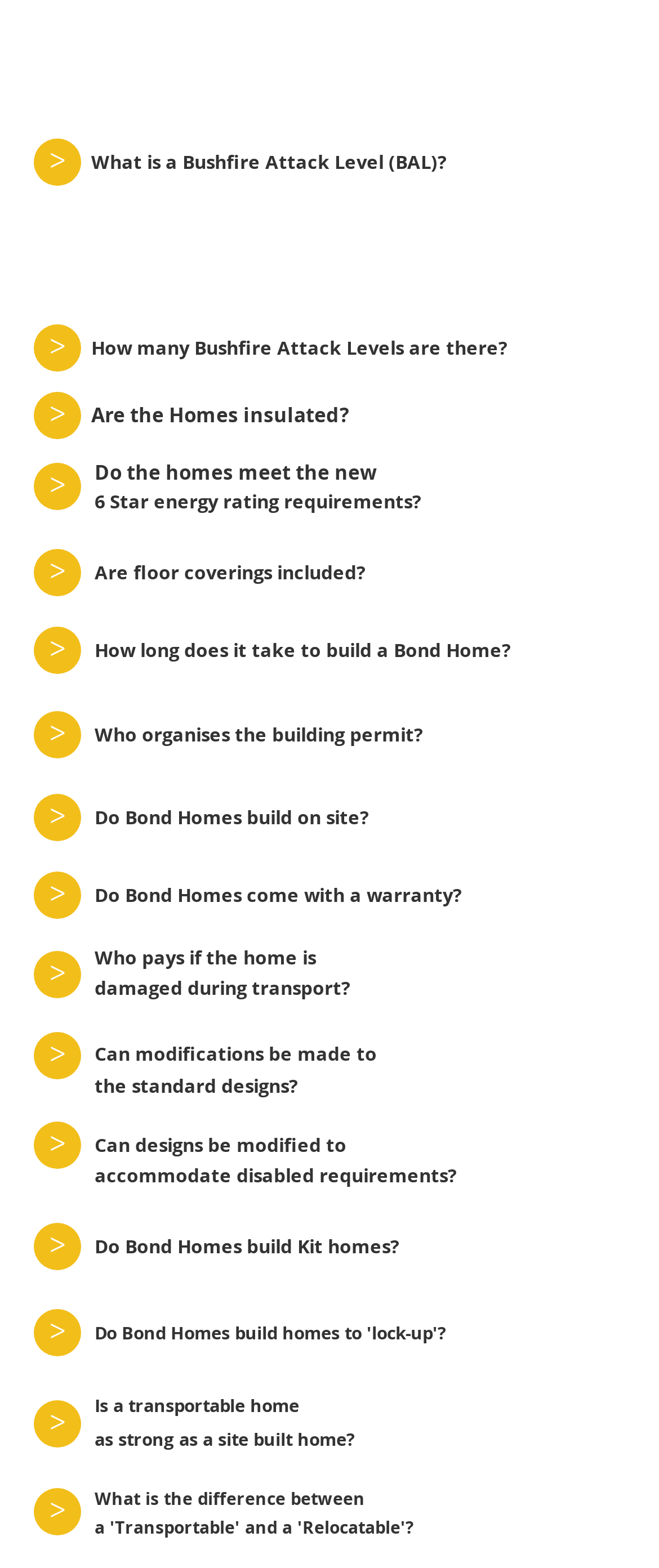Provide the bounding box coordinates for the area that should be clicked to complete the instruction: "Click the next button".

[0.051, 0.088, 0.123, 0.118]